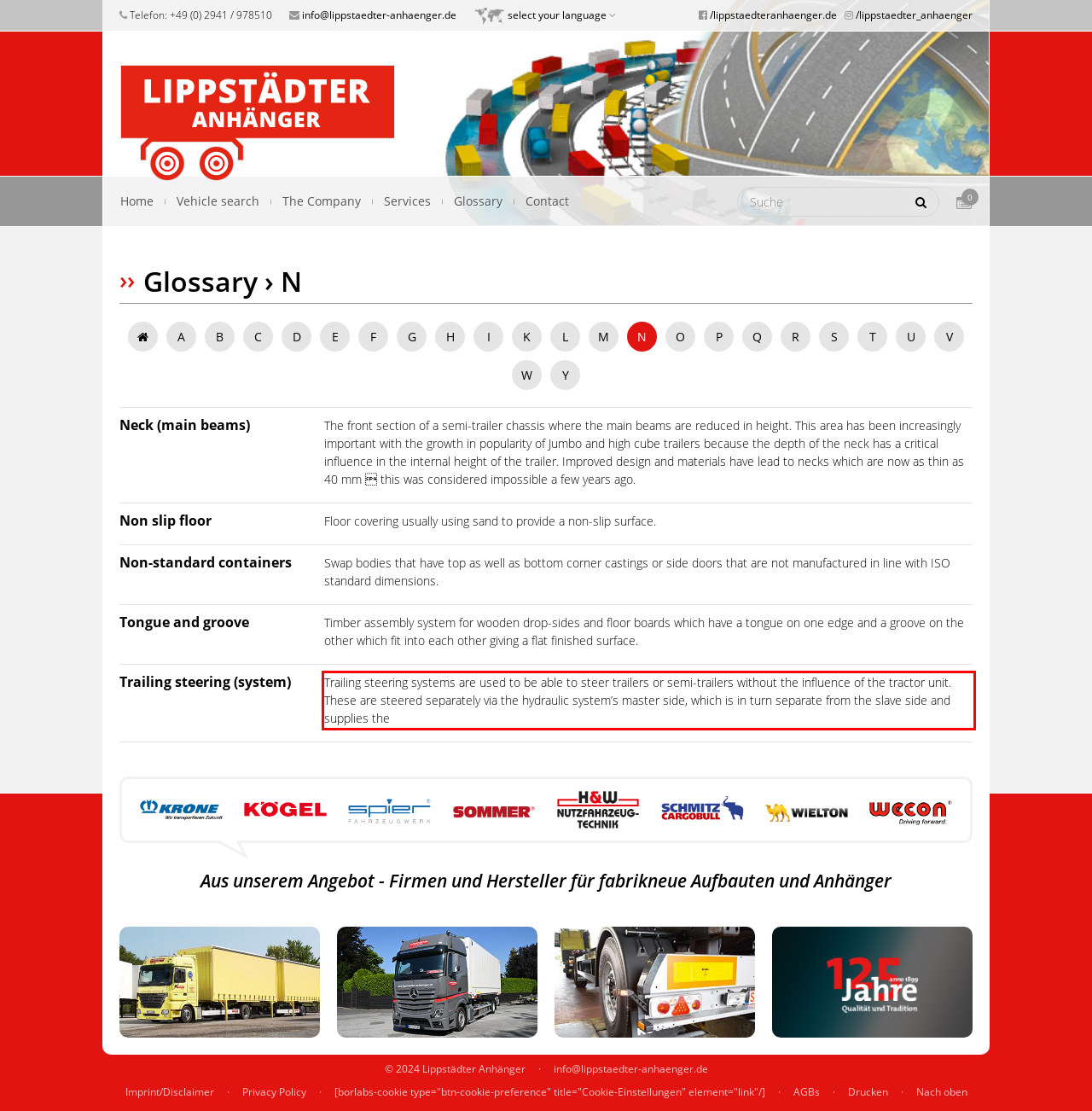Given the screenshot of the webpage, identify the red bounding box, and recognize the text content inside that red bounding box.

Trailing steering systems are used to be able to steer trailers or semi-trailers without the influence of the tractor unit. These are steered separately via the hydraulic system’s master side, which is in turn separate from the slave side and supplies the